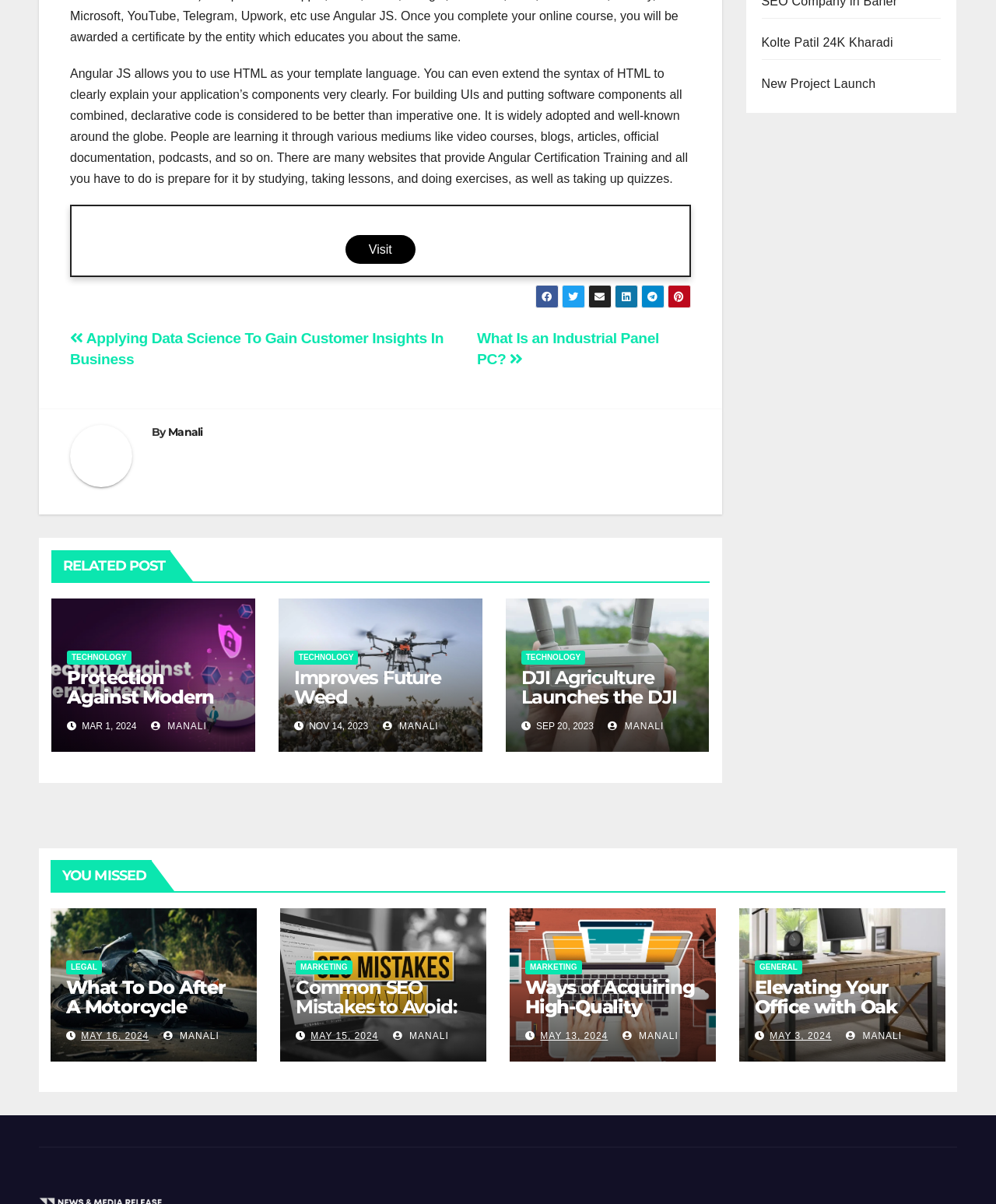Where is the link 'Kolte Patil 24K Kharadi' located?
Examine the image and give a concise answer in one word or a short phrase.

top-right